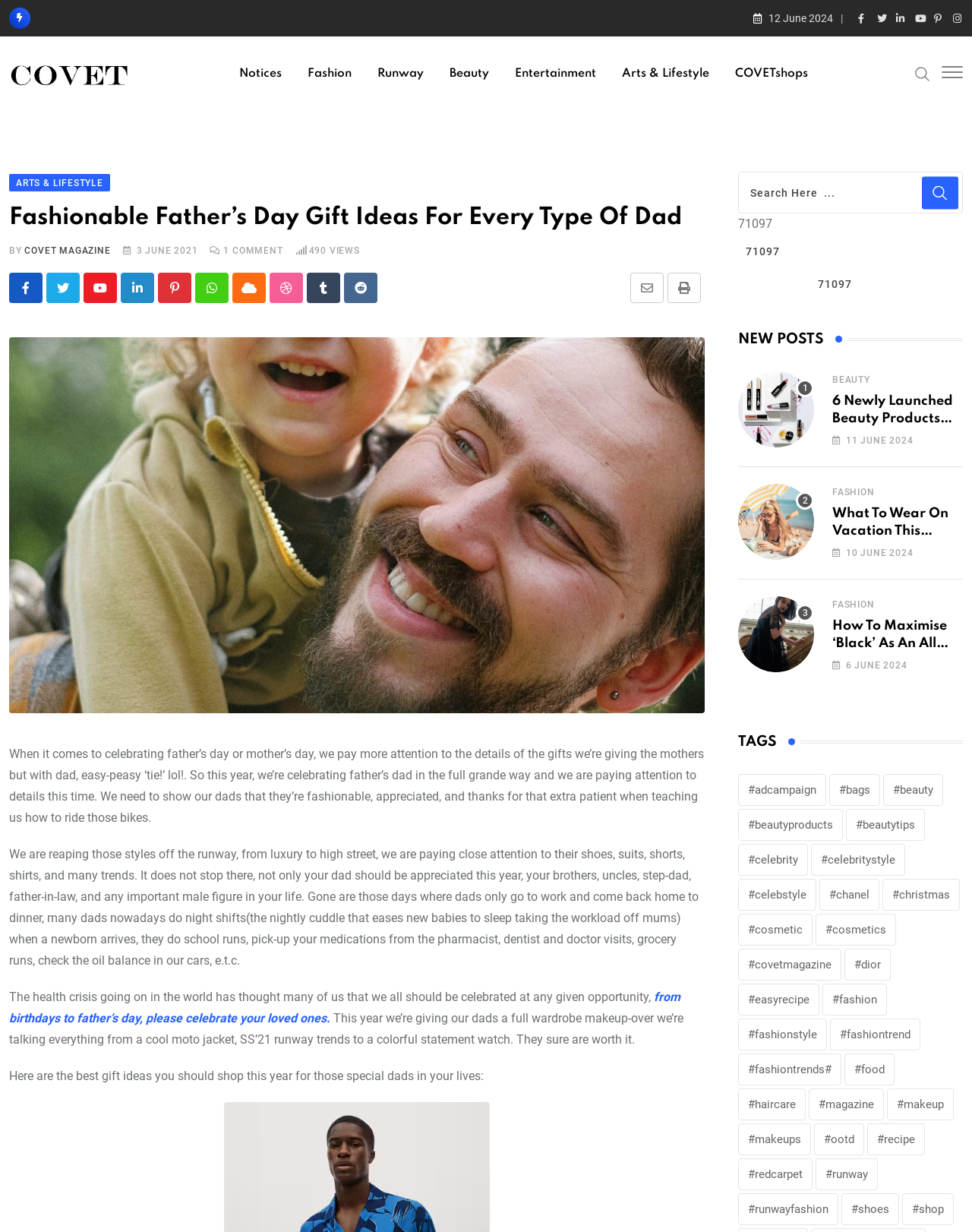Look at the image and give a detailed response to the following question: What is the purpose of the article?

The purpose of the article can be determined by reading the text content of the webpage, which suggests that the article aims to provide gift ideas for Father's Day, highlighting the importance of celebrating dads and other male figures in our lives.